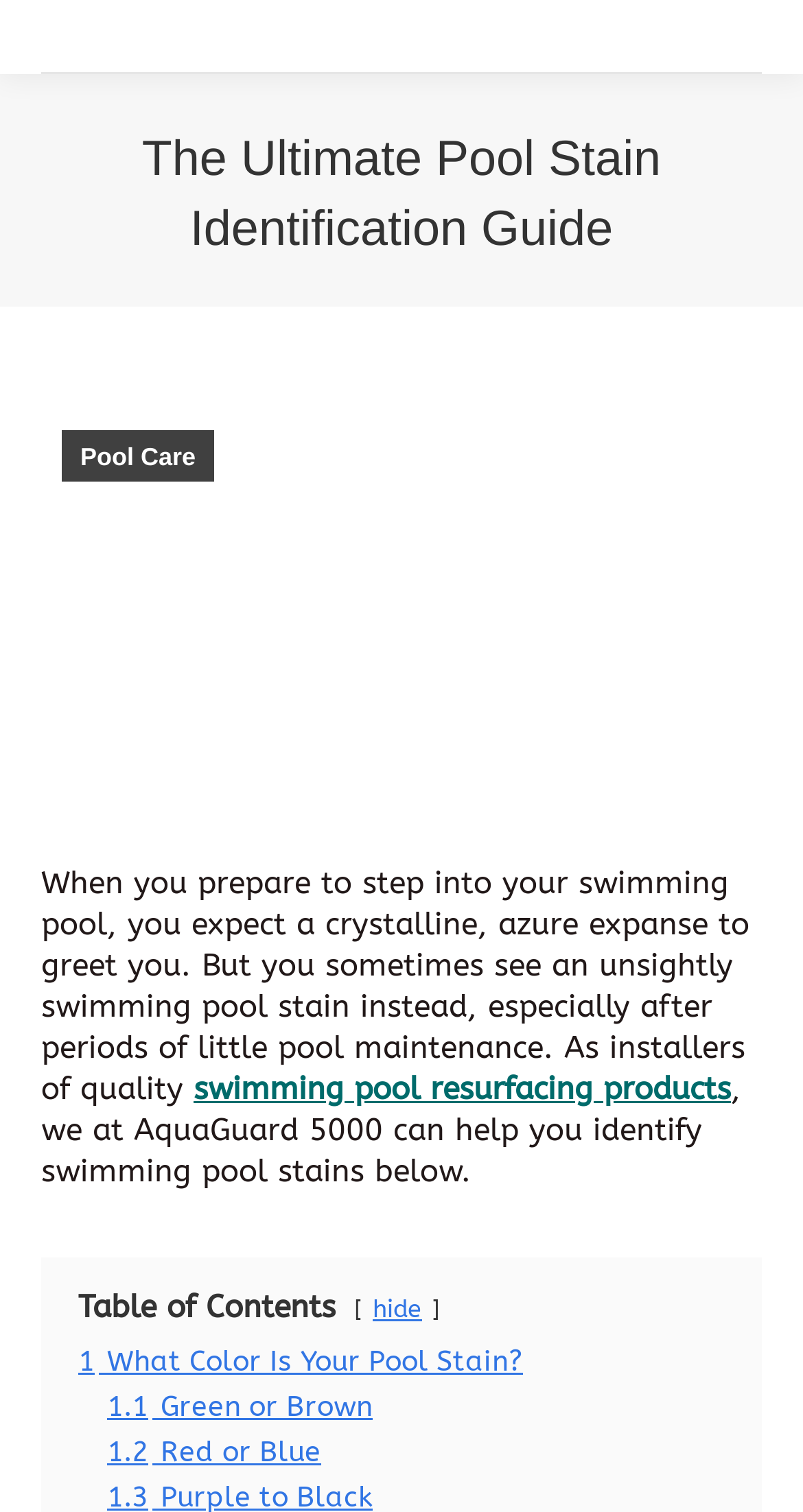What is the purpose of the 'Table of Contents' section?
Analyze the image and deliver a detailed answer to the question.

The 'Table of Contents' section is likely used to help users navigate the webpage and quickly find the information they need, as it provides links to different sections of the webpage.